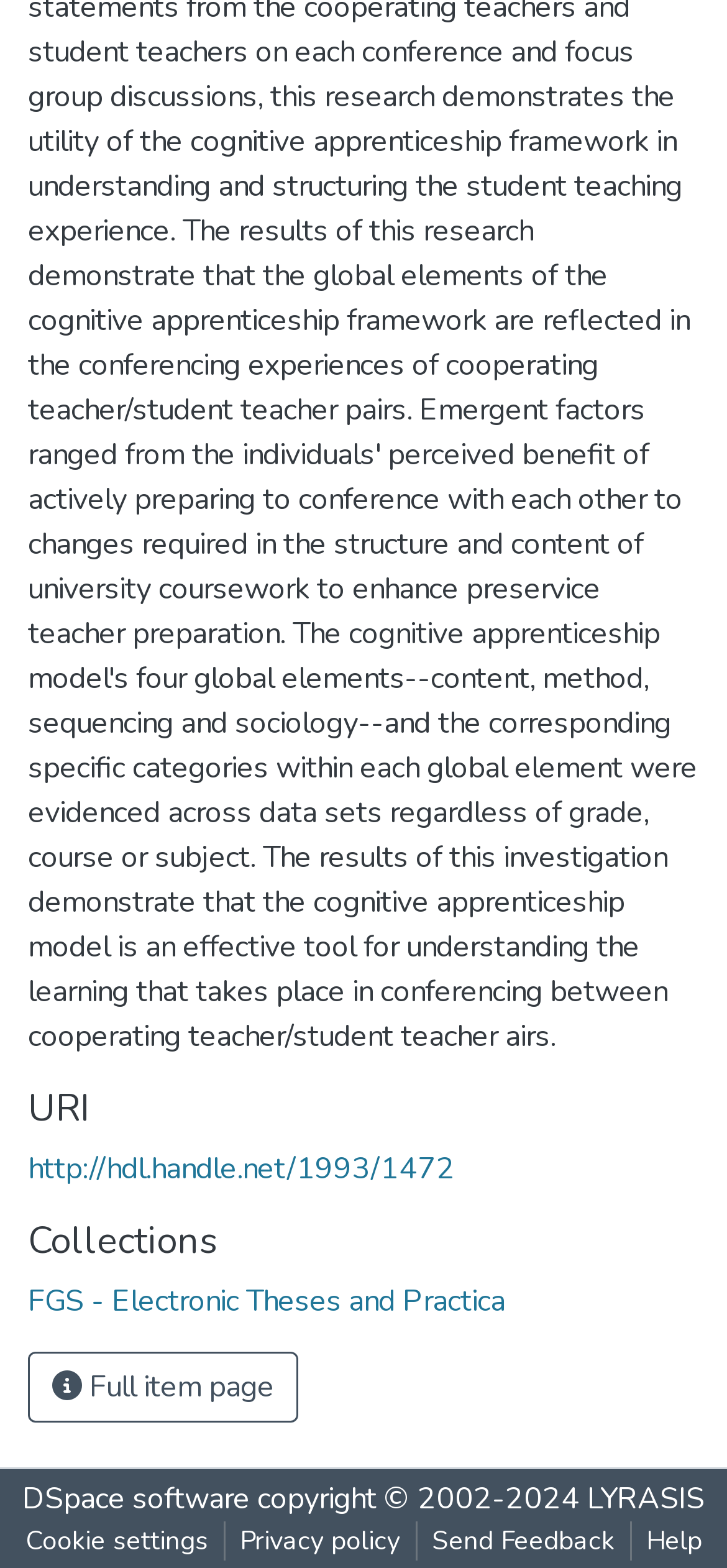Please give a short response to the question using one word or a phrase:
What is the URL of the linked electronic theses and practica?

http://hdl.handle.net/1993/1472